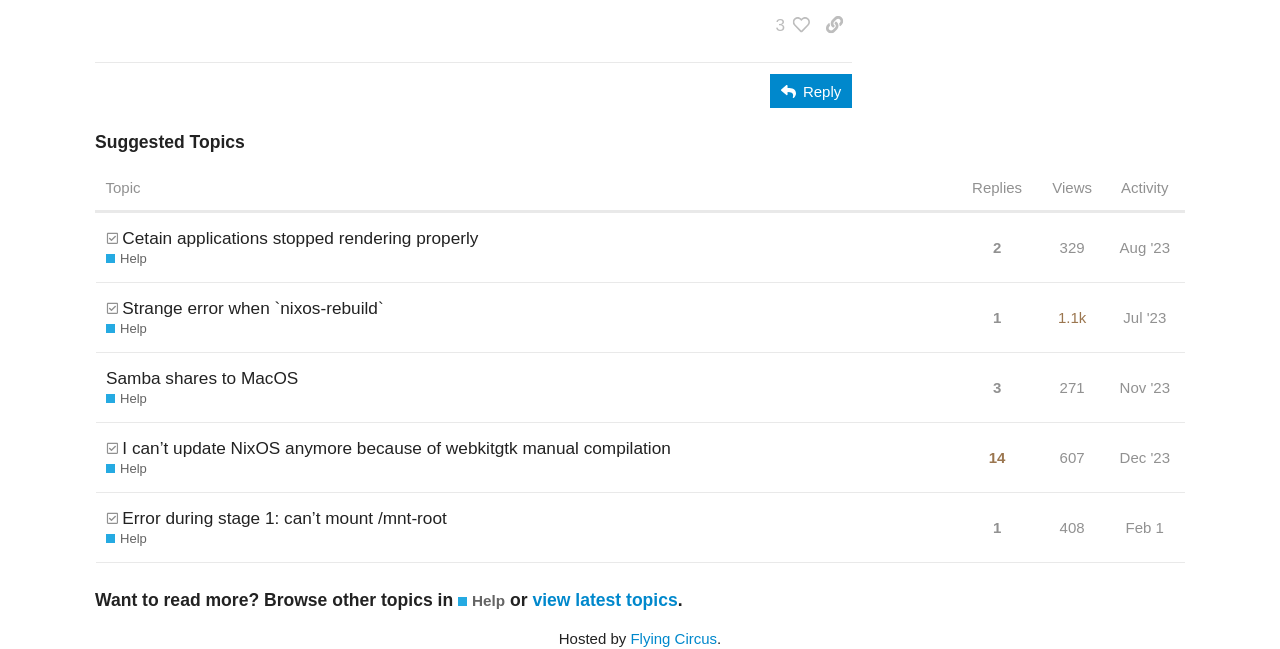Please find the bounding box coordinates of the clickable region needed to complete the following instruction: "Read more about heap leach pregnant solution ponds". The bounding box coordinates must consist of four float numbers between 0 and 1, i.e., [left, top, right, bottom].

None